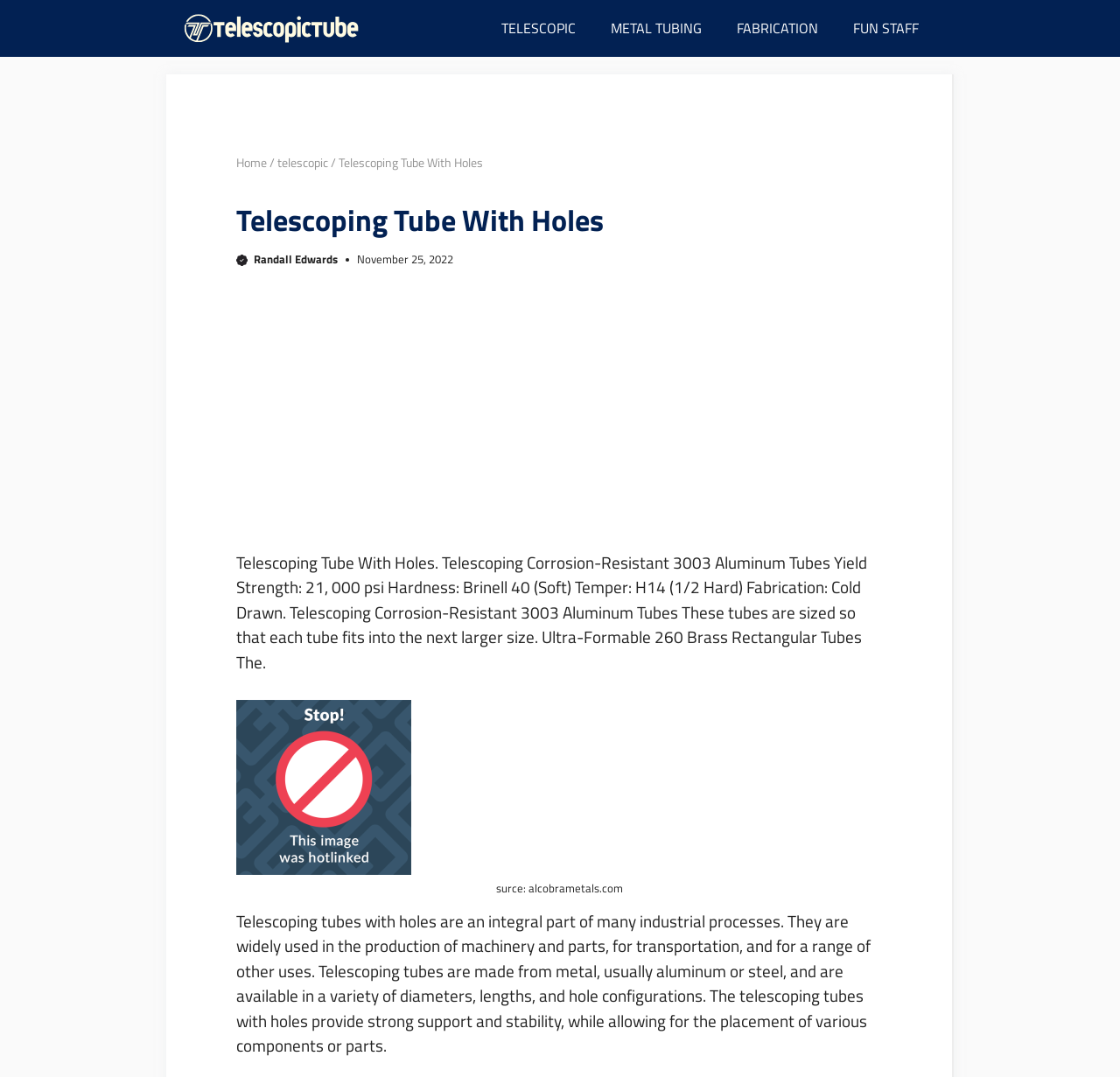Please locate the bounding box coordinates of the element that should be clicked to achieve the given instruction: "View the 'Telescoping Tube With Holes' image".

[0.211, 0.65, 0.367, 0.812]